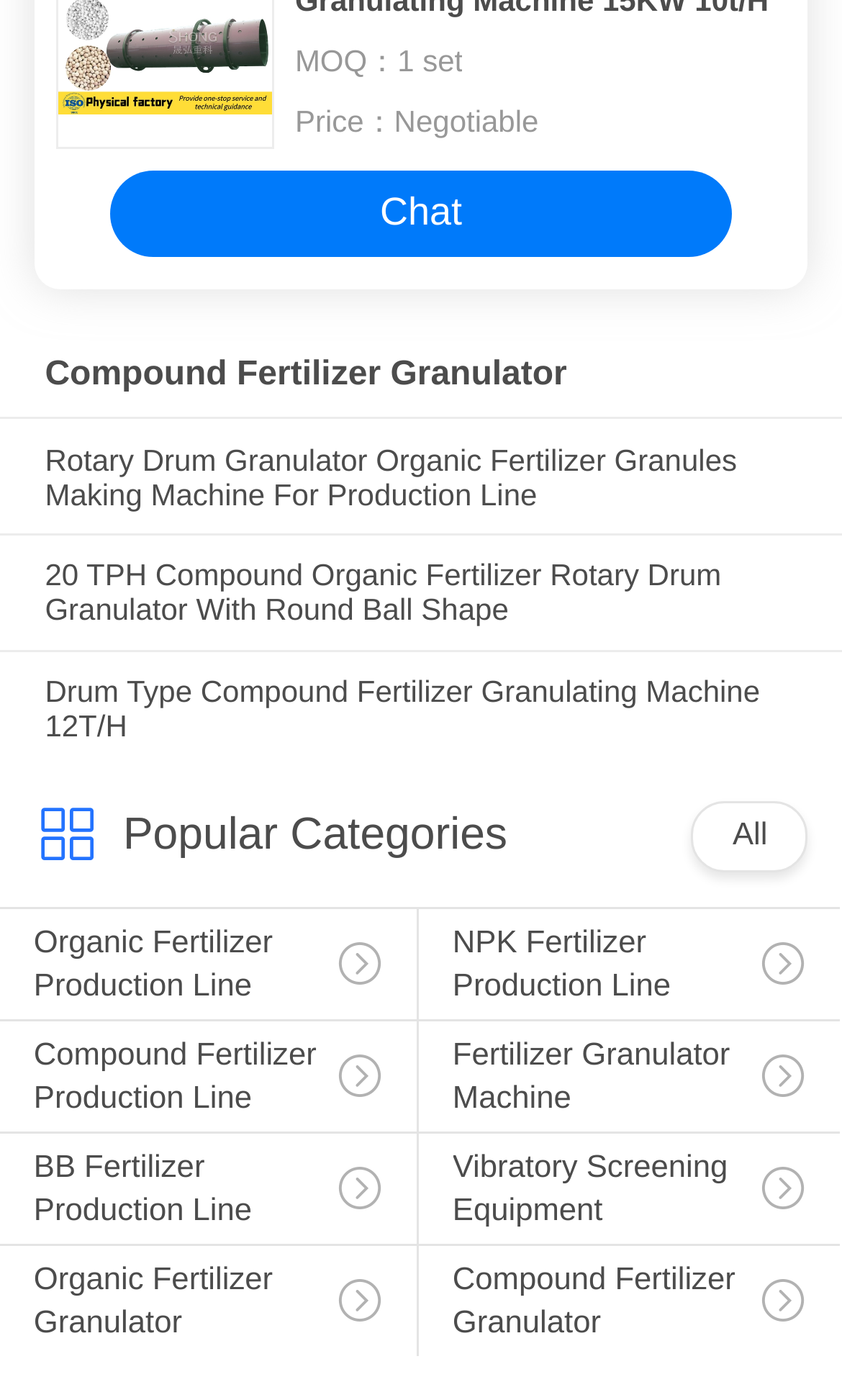Please locate the bounding box coordinates of the region I need to click to follow this instruction: "Explore the Organic Fertilizer Production Line category".

[0.0, 0.649, 0.495, 0.763]